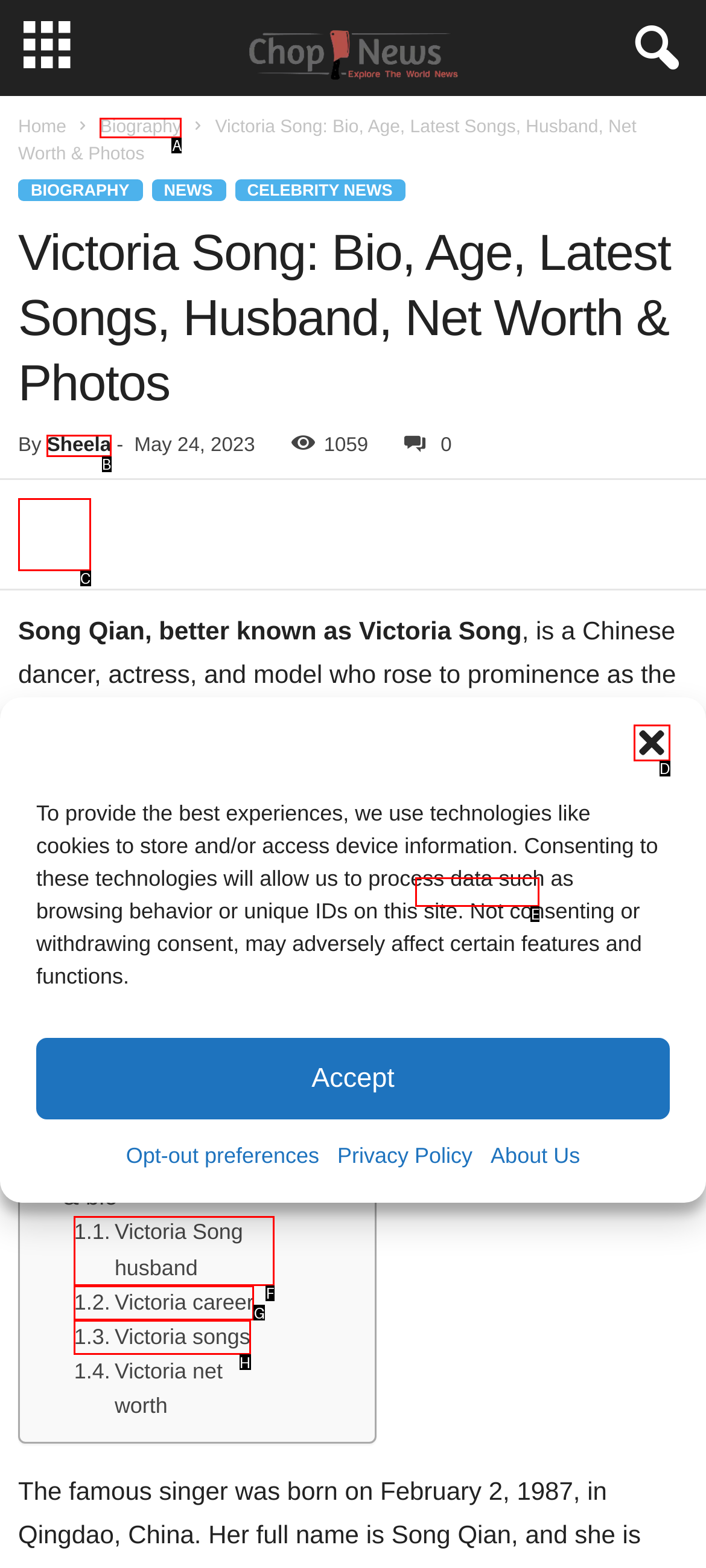For the task "View Victoria Song's latest songs", which option's letter should you click? Answer with the letter only.

H